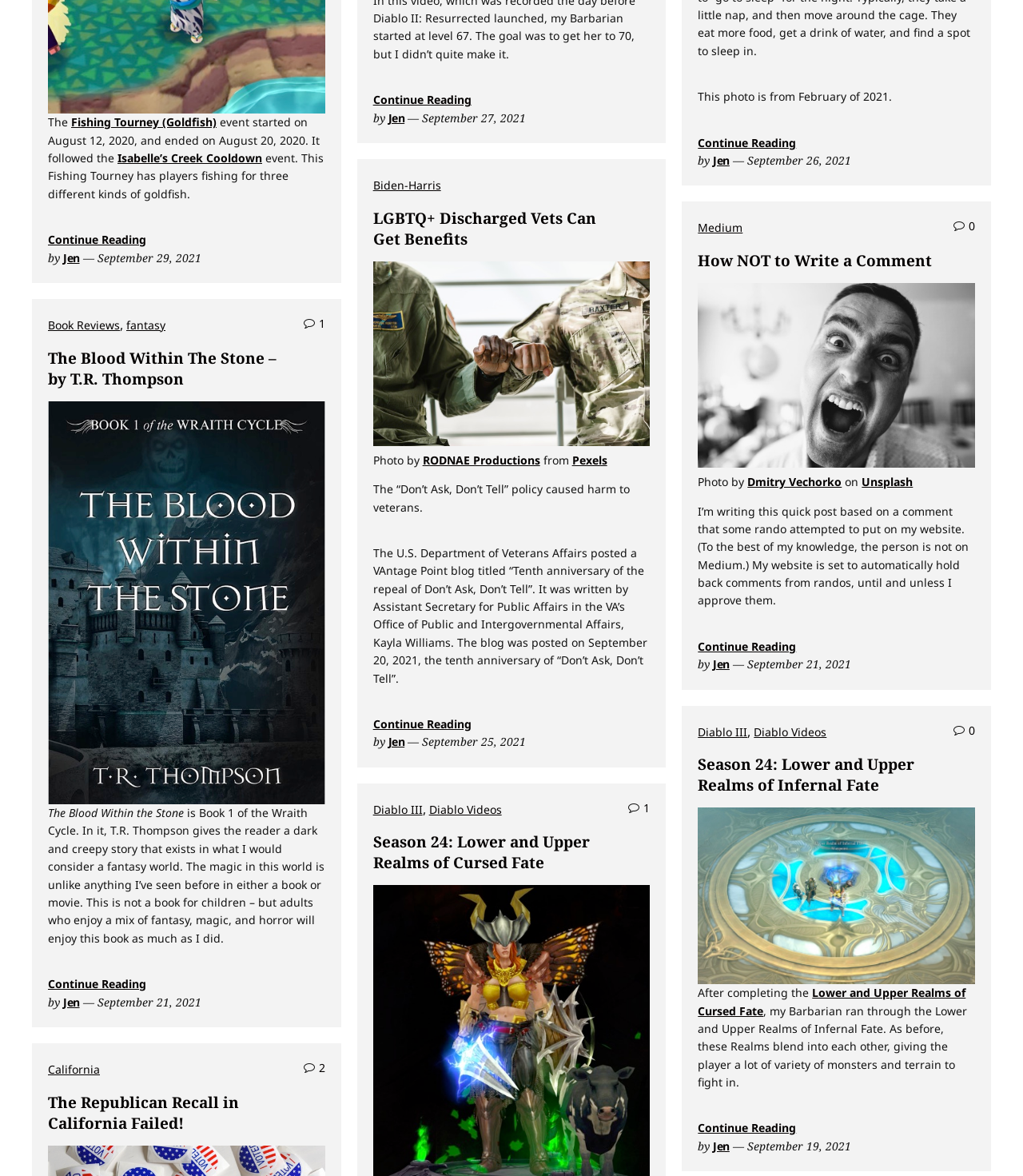Please identify the bounding box coordinates of the region to click in order to complete the task: "Read How NOT to Write a Comment". The coordinates must be four float numbers between 0 and 1, specified as [left, top, right, bottom].

[0.682, 0.203, 0.926, 0.23]